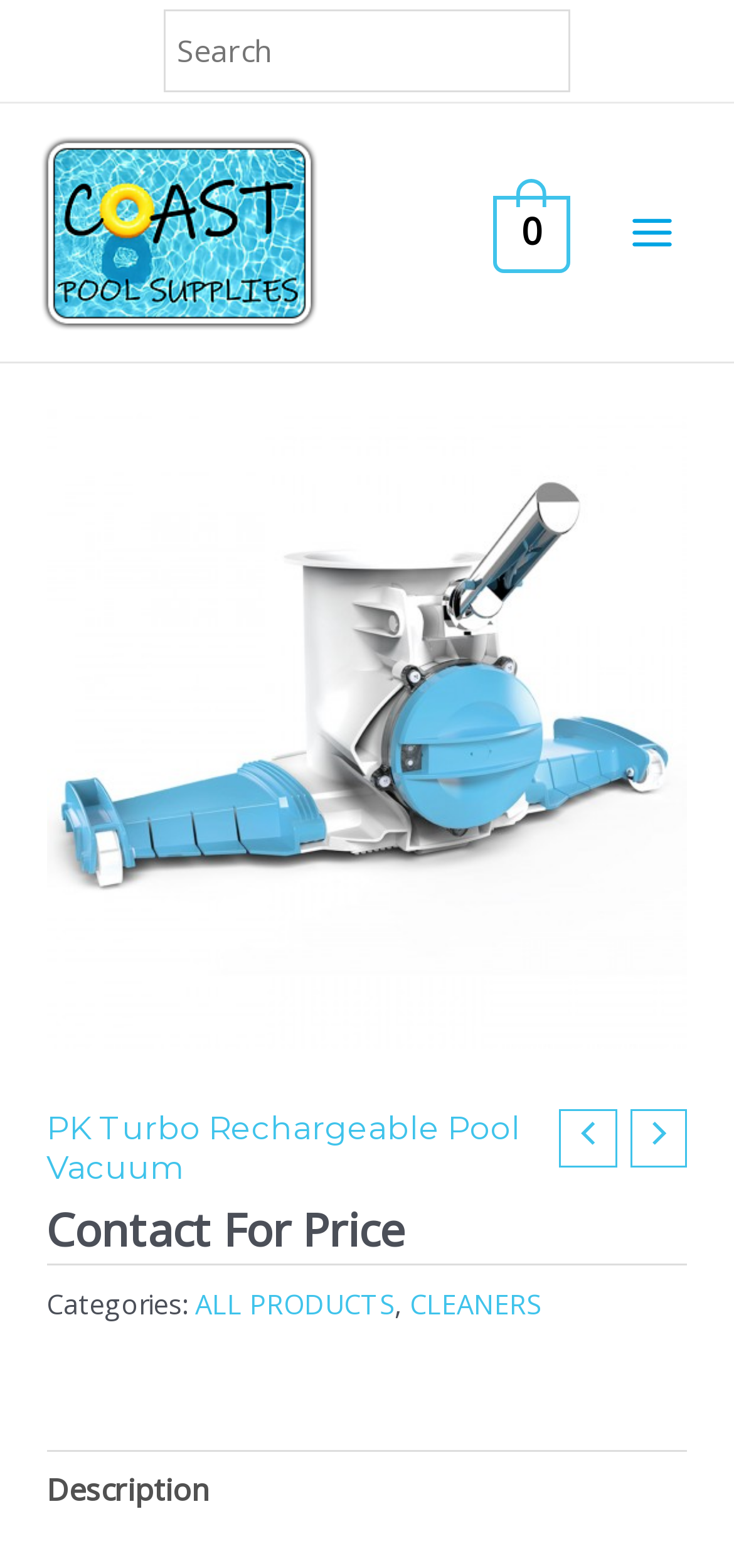What is the current cart status?
Carefully analyze the image and provide a detailed answer to the question.

I determined the current cart status by looking at the link 'View Shopping Cart, empty' which indicates that the cart is currently empty.